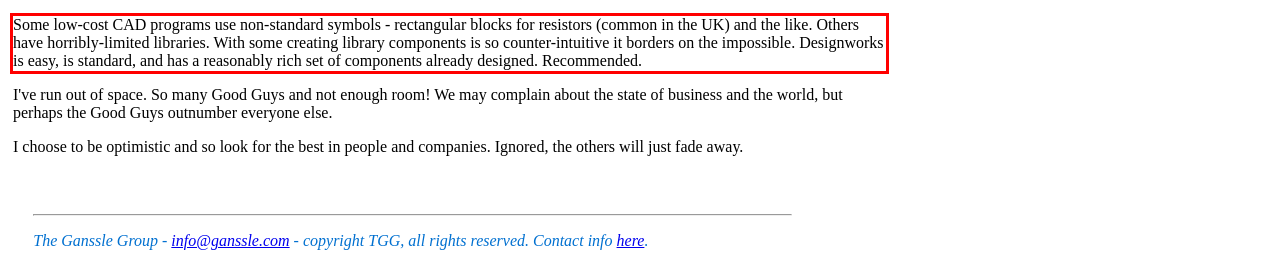Please take the screenshot of the webpage, find the red bounding box, and generate the text content that is within this red bounding box.

Some low-cost CAD programs use non-standard symbols - rectangular blocks for resistors (common in the UK) and the like. Others have horribly-limited libraries. With some creating library components is so counter-intuitive it borders on the impossible. Designworks is easy, is standard, and has a reasonably rich set of components already designed. Recommended.